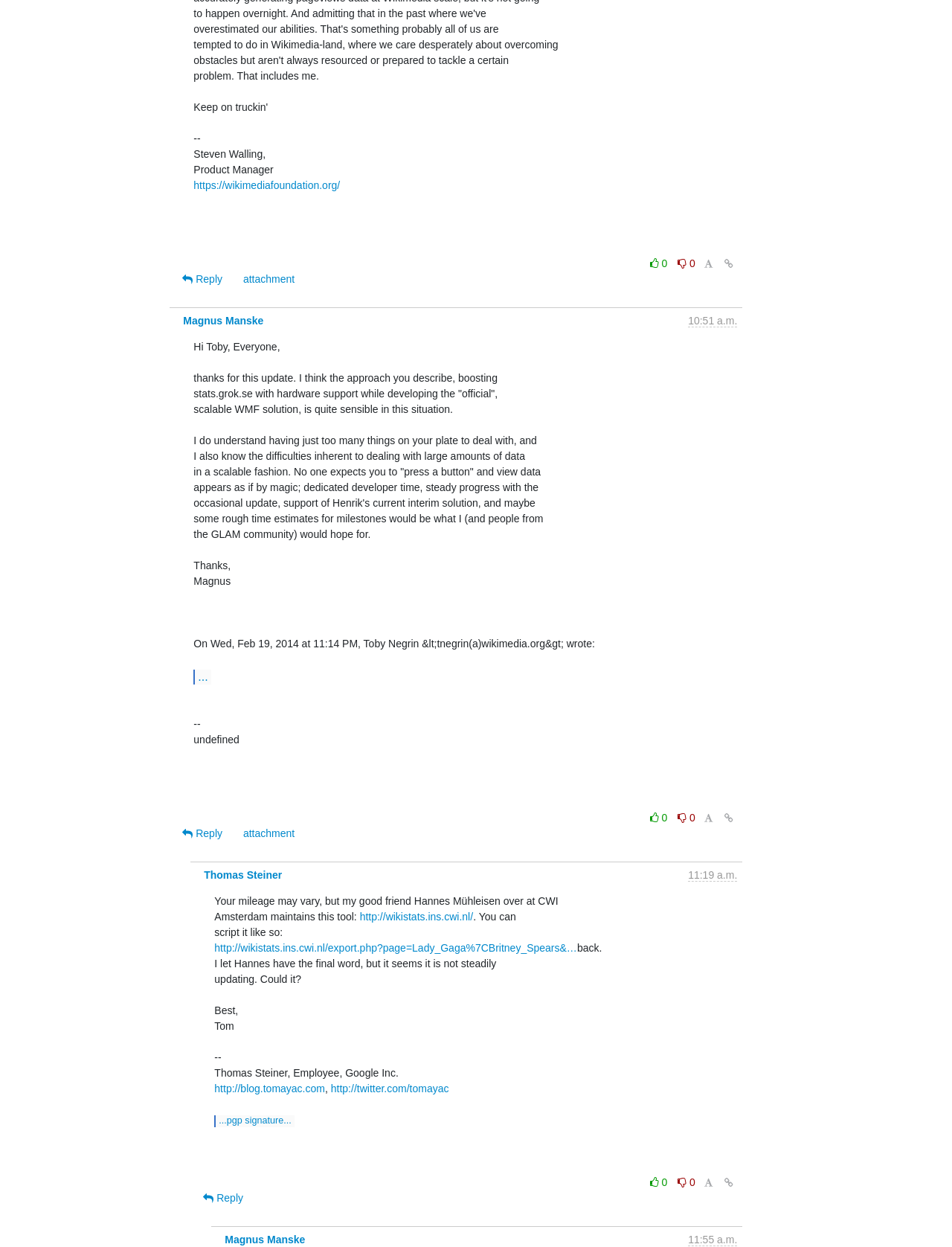Use a single word or phrase to answer this question: 
What is the sender's time of the first email?

Feb. 20, 2014, 10:51 a.m.